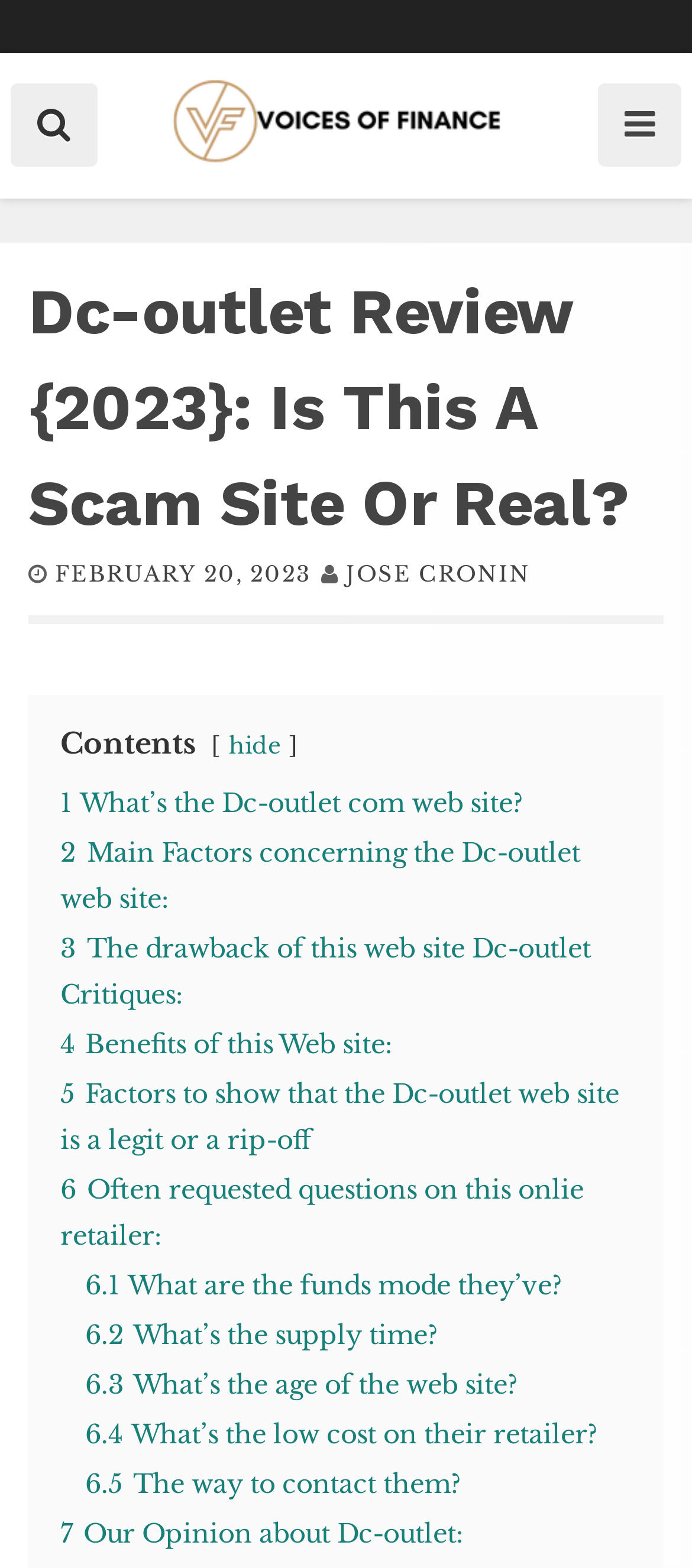Please identify the bounding box coordinates of the region to click in order to complete the task: "Click the 1 What’s the Dc-outlet com web site? link". The coordinates must be four float numbers between 0 and 1, specified as [left, top, right, bottom].

[0.087, 0.503, 0.756, 0.523]